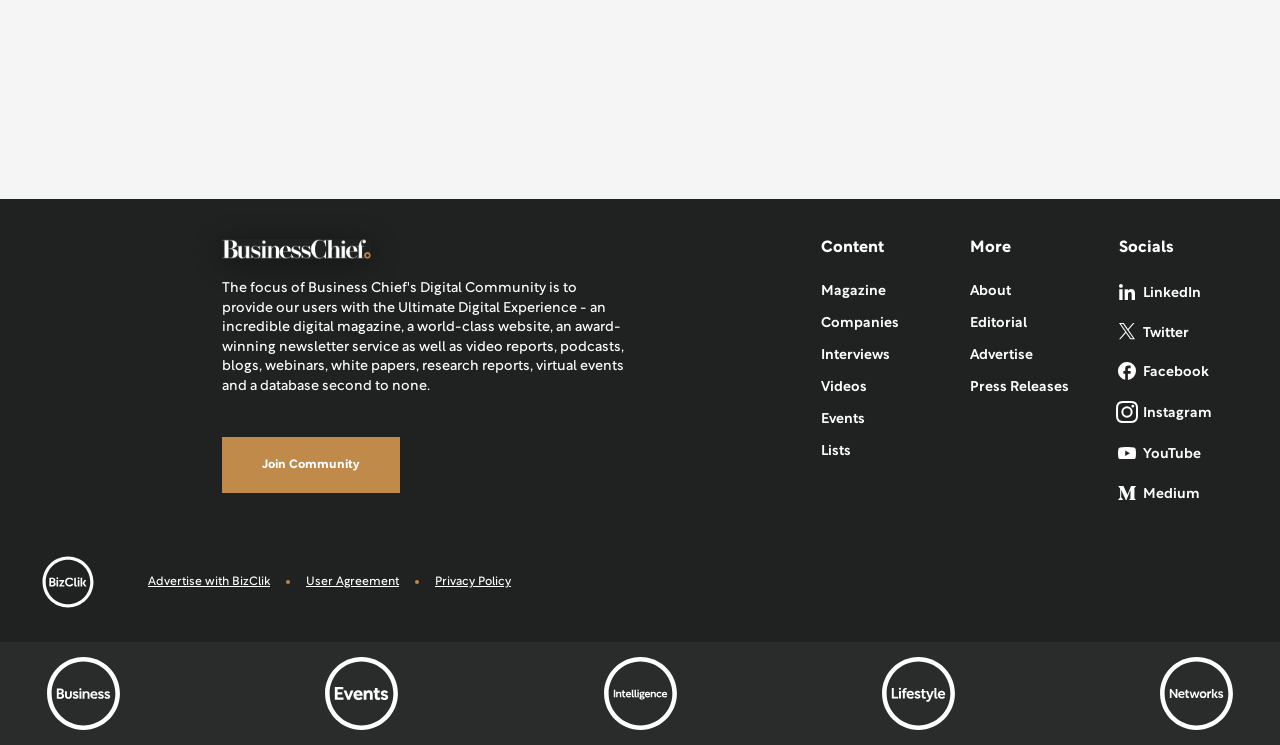Determine the bounding box coordinates for the area that needs to be clicked to fulfill this task: "Follow on LinkedIn". The coordinates must be given as four float numbers between 0 and 1, i.e., [left, top, right, bottom].

[0.874, 0.368, 0.975, 0.421]